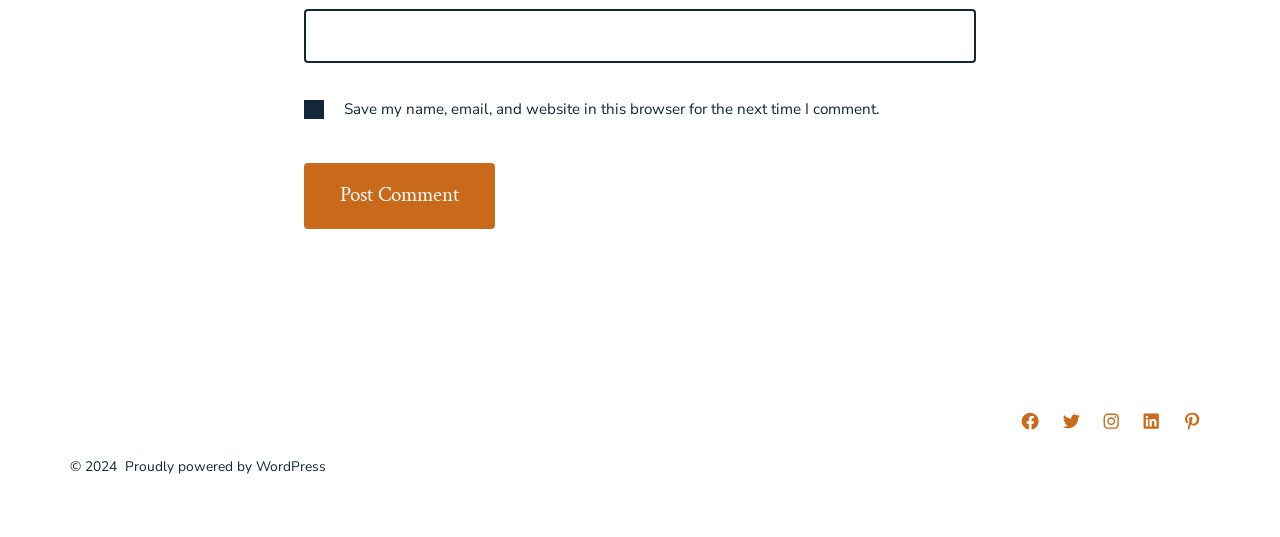Identify the bounding box for the given UI element using the description provided. Coordinates should be in the format (top-left x, top-left y, bottom-right x, bottom-right y) and must be between 0 and 1. Here is the description: name="submit" value="Post Comment"

[0.238, 0.304, 0.387, 0.426]